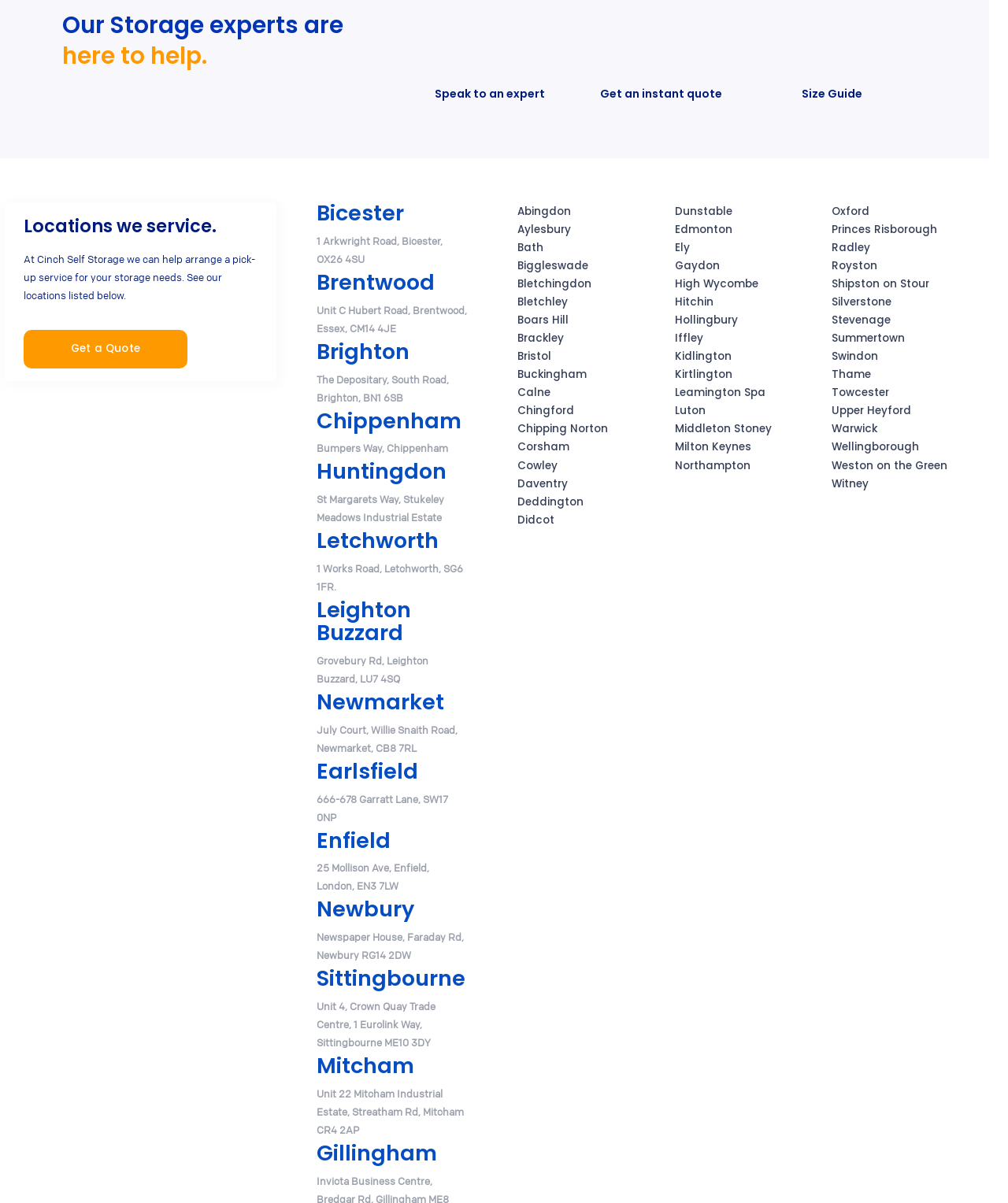Determine the coordinates of the bounding box that should be clicked to complete the instruction: "View location details for Abingdon". The coordinates should be represented by four float numbers between 0 and 1: [left, top, right, bottom].

[0.513, 0.17, 0.566, 0.182]